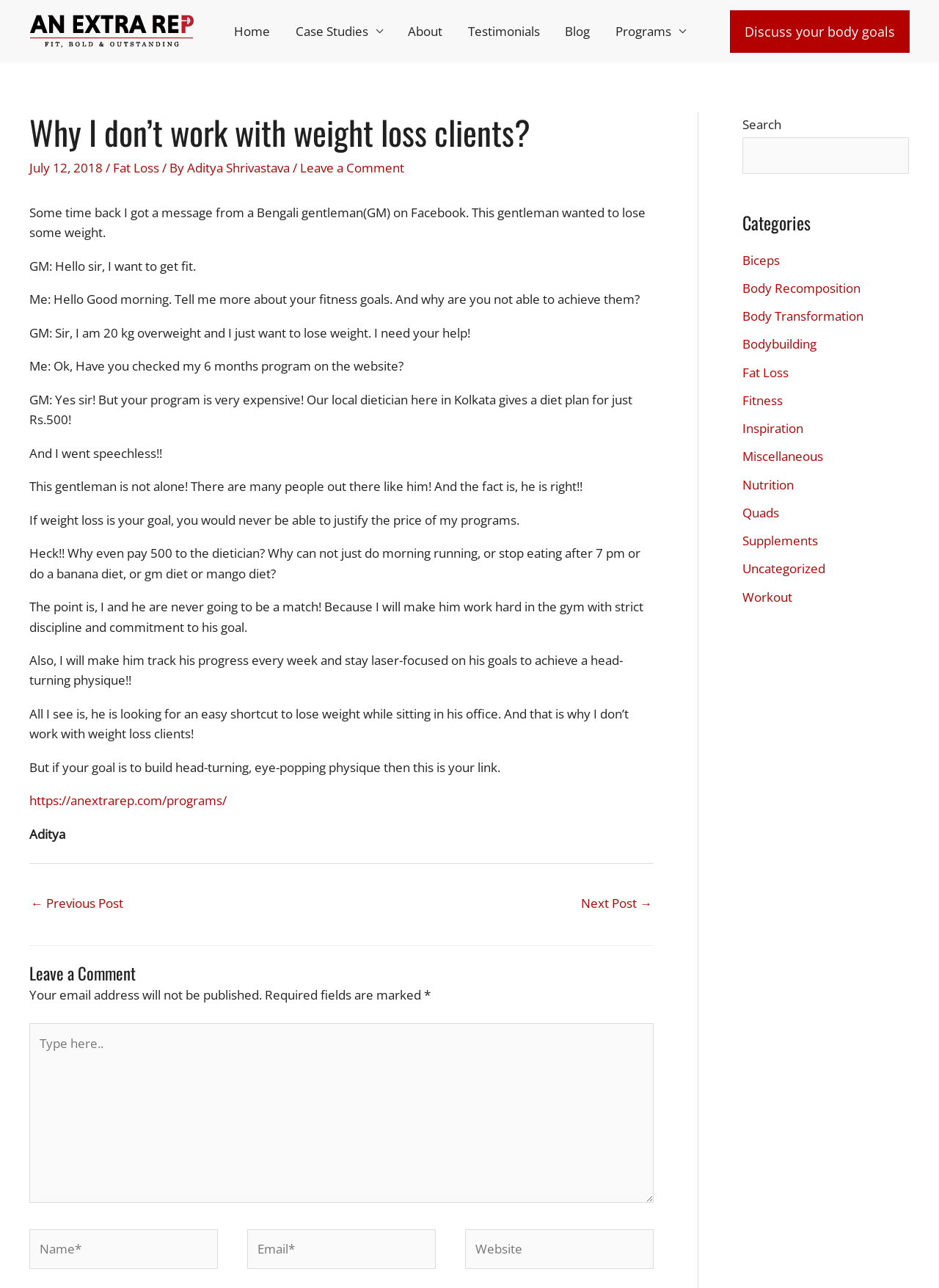Identify the primary heading of the webpage and provide its text.

Why I don’t work with weight loss clients?